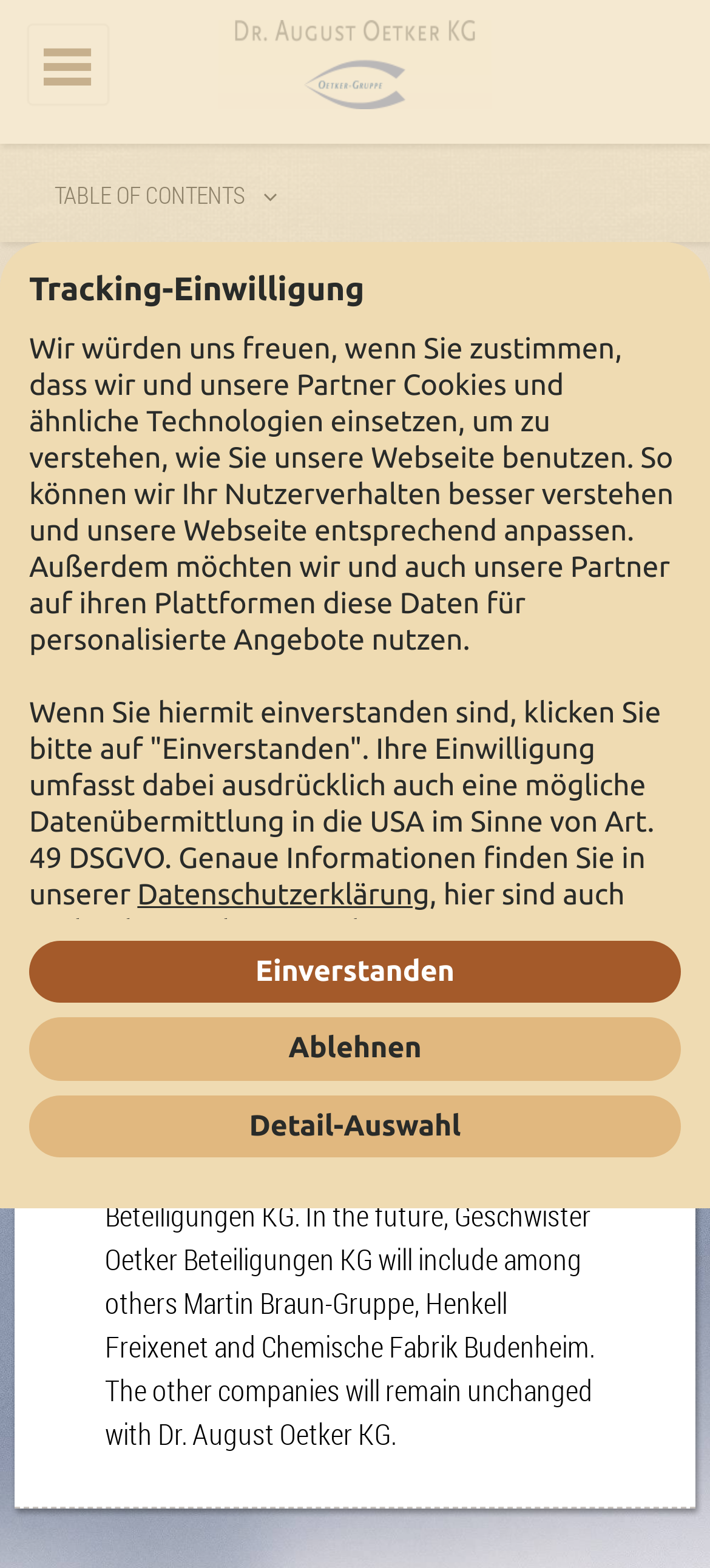Can you find the bounding box coordinates of the area I should click to execute the following instruction: "Click on the link to table of contents"?

[0.077, 0.114, 0.346, 0.135]